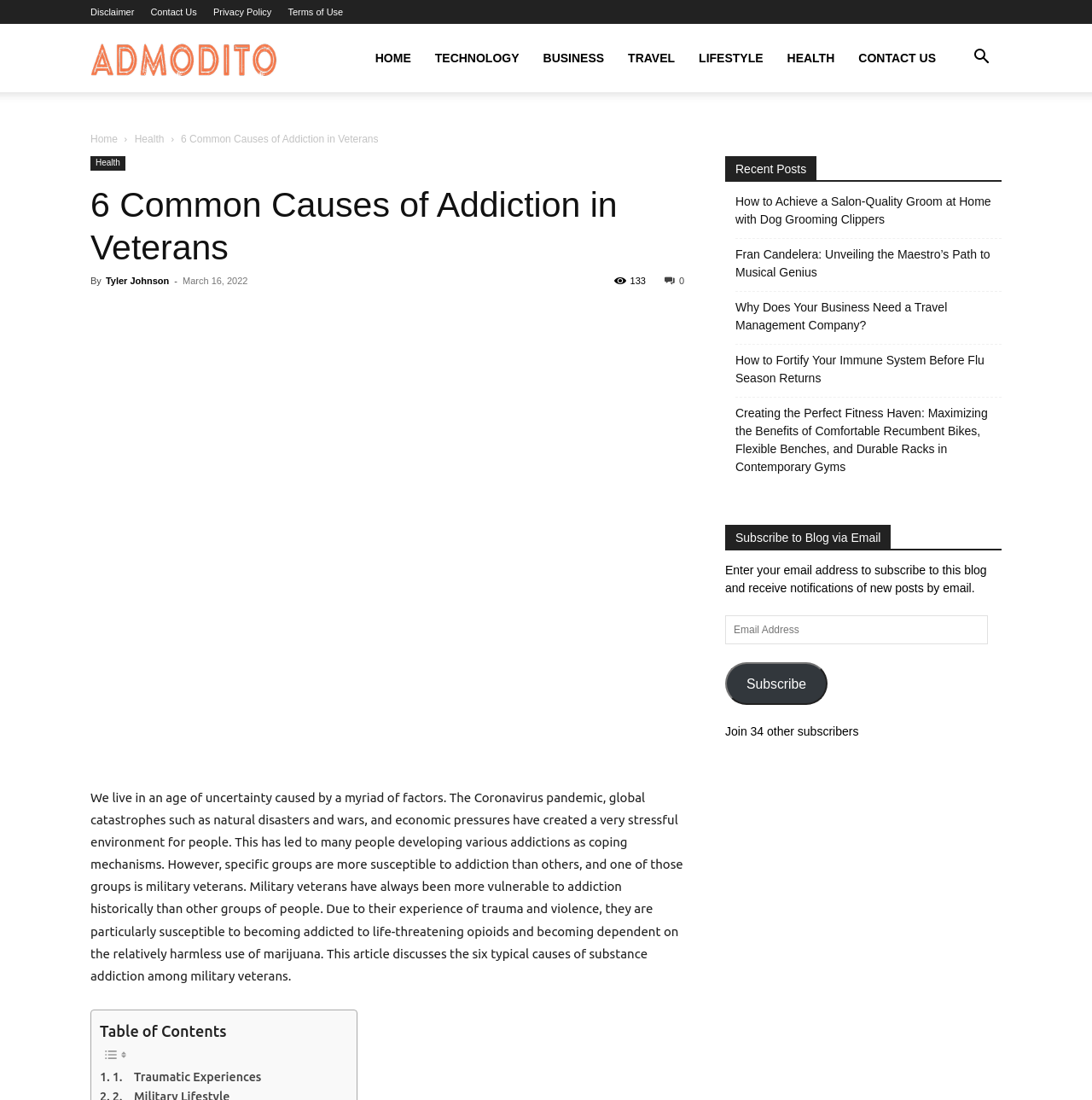Determine the bounding box coordinates of the clickable element to achieve the following action: 'Read the article by Tyler Johnson'. Provide the coordinates as four float values between 0 and 1, formatted as [left, top, right, bottom].

[0.097, 0.251, 0.155, 0.26]